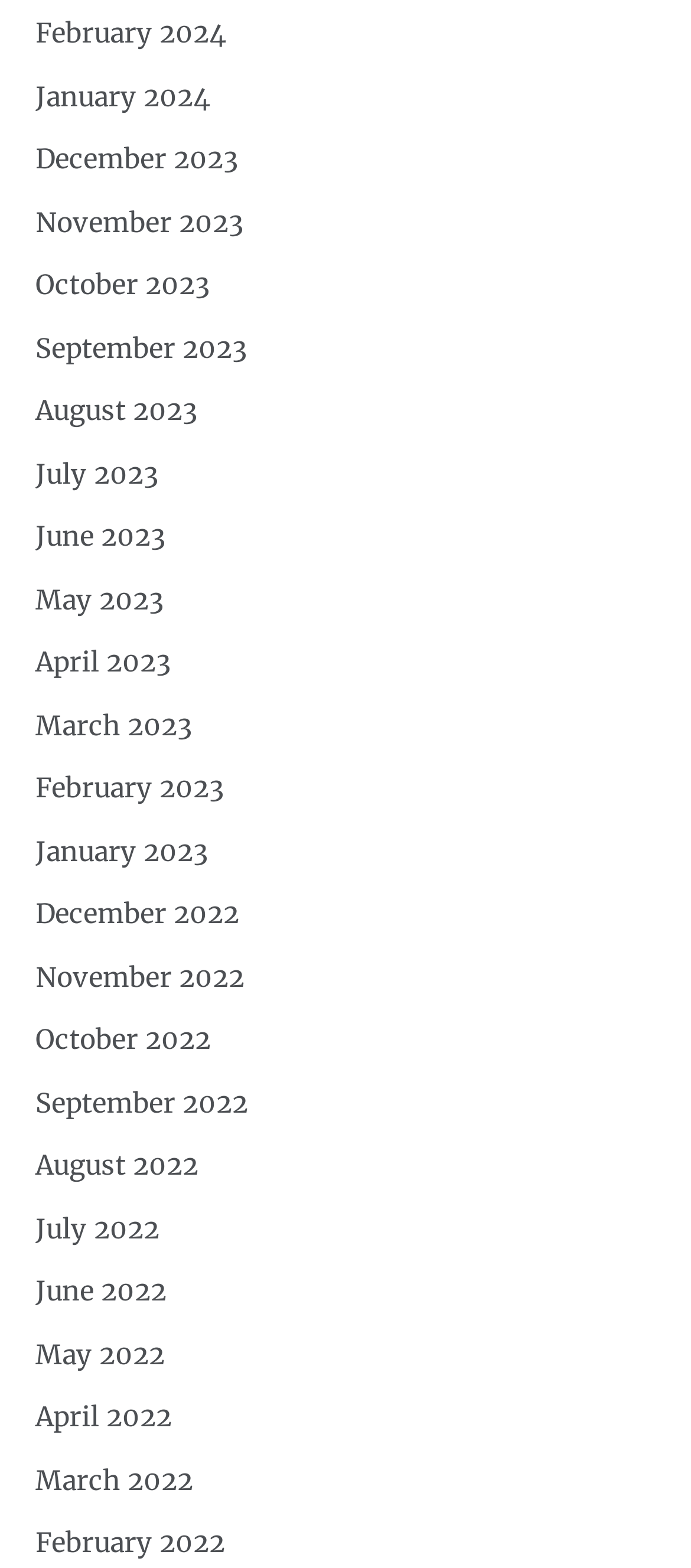What is the most recent month listed?
Provide a short answer using one word or a brief phrase based on the image.

February 2024